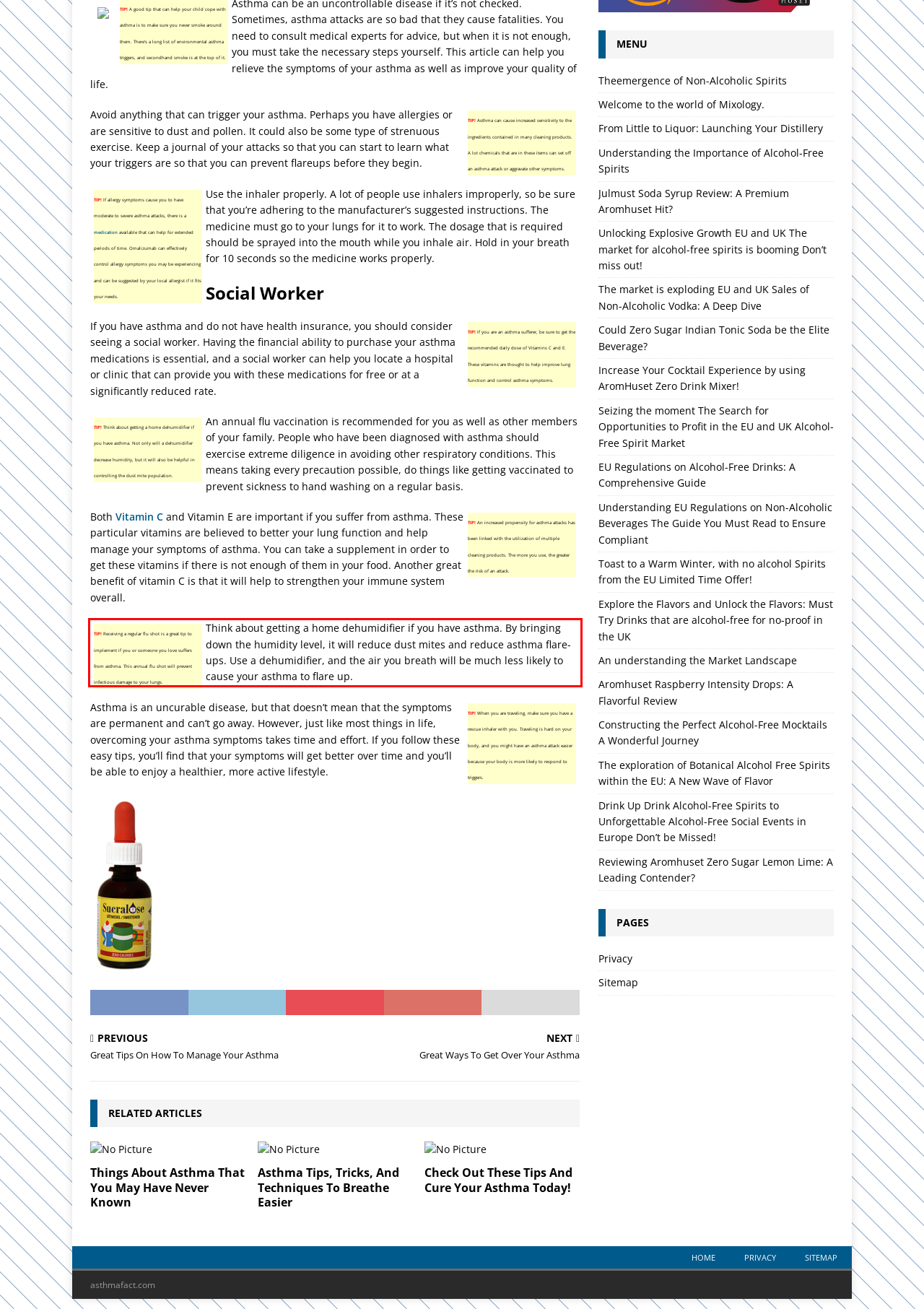From the provided screenshot, extract the text content that is enclosed within the red bounding box.

Think about getting a home dehumidifier if you have asthma. By bringing down the humidity level, it will reduce dust mites and reduce asthma flare-ups. Use a dehumidifier, and the air you breath will be much less likely to cause your asthma to flare up.